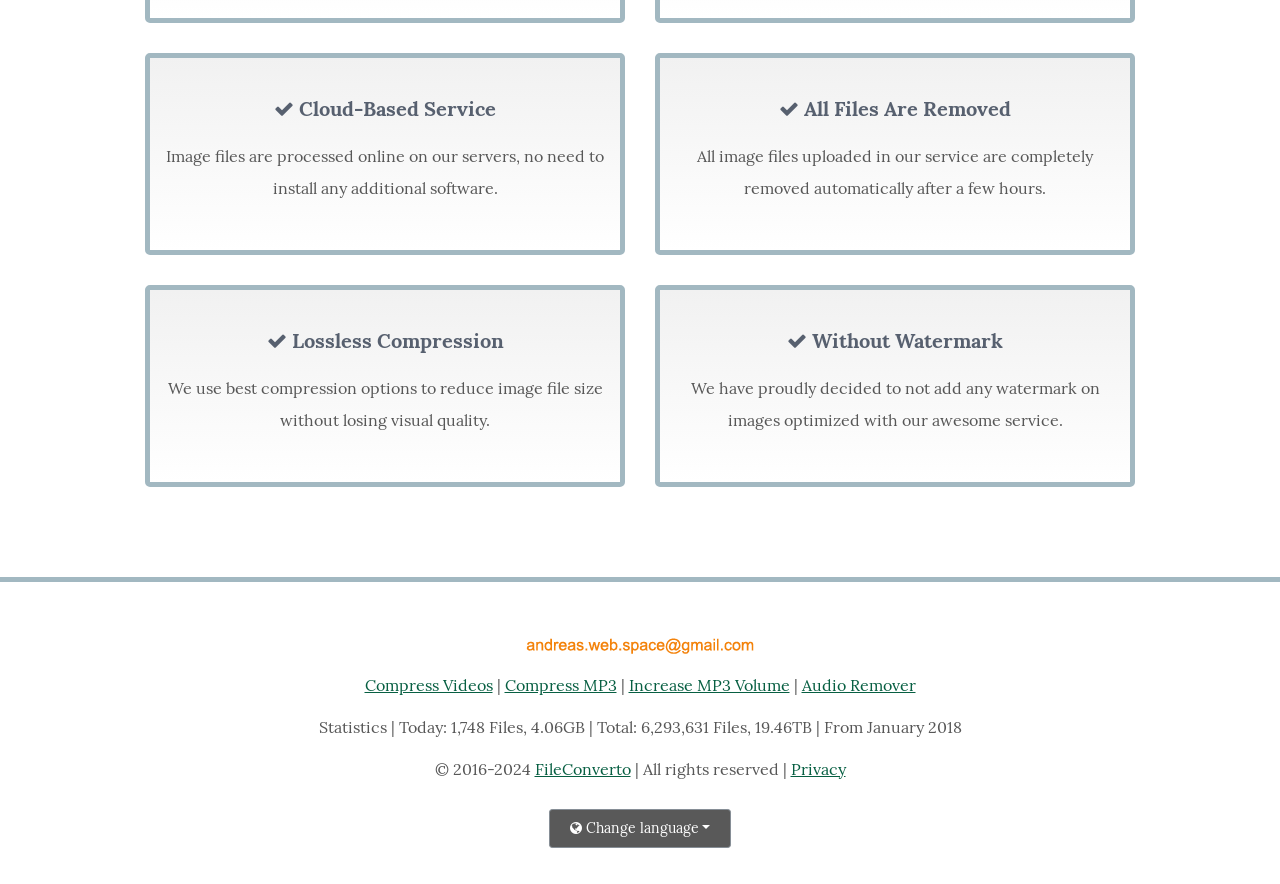What is the total amount of data processed by the service since January 2018?
Please provide a single word or phrase as your answer based on the image.

19.46TB